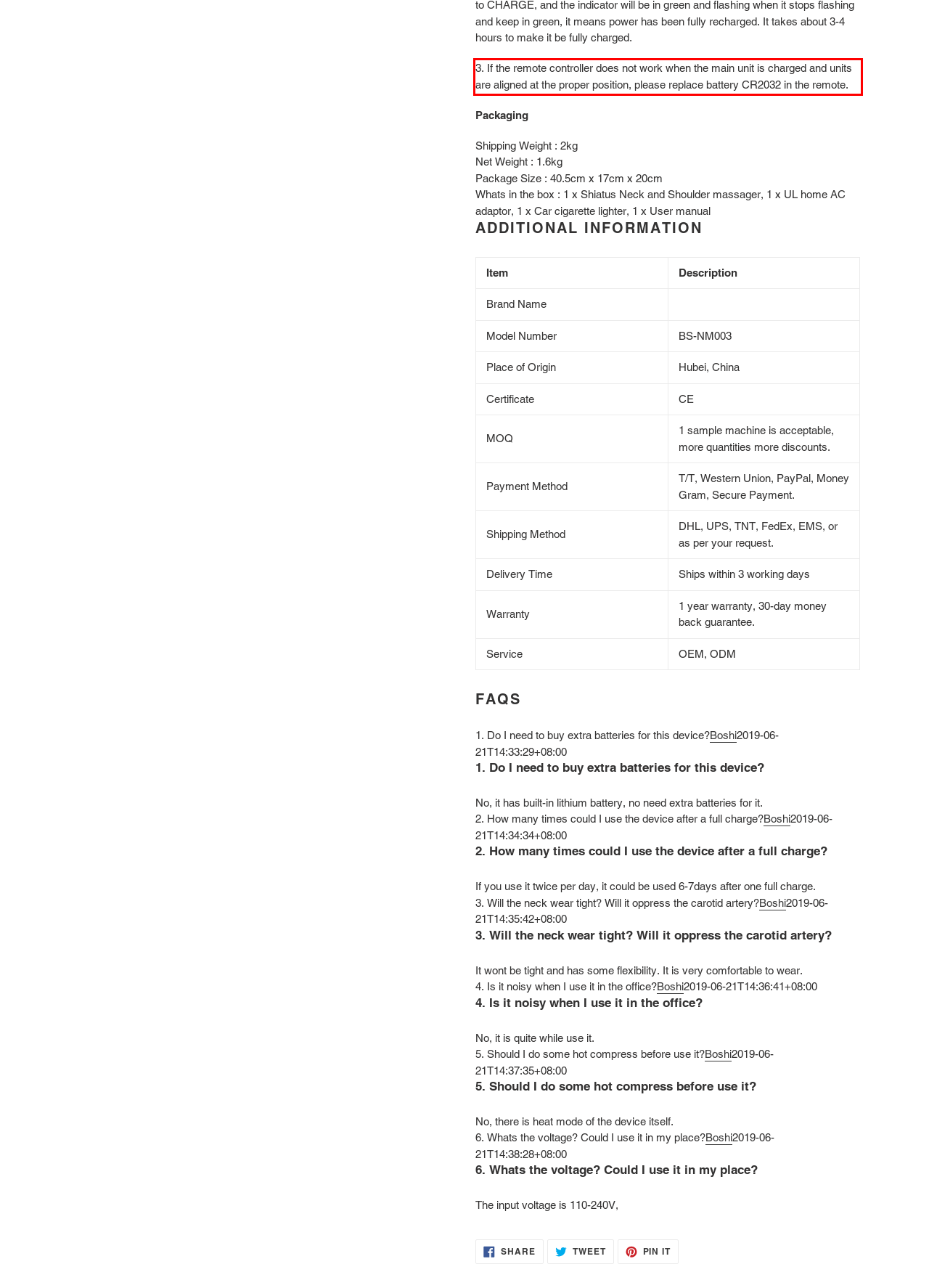Examine the screenshot of the webpage, locate the red bounding box, and generate the text contained within it.

3. If the remote controller does not work when the main unit is charged and units are aligned at the proper position, please replace battery CR2032 in the remote.